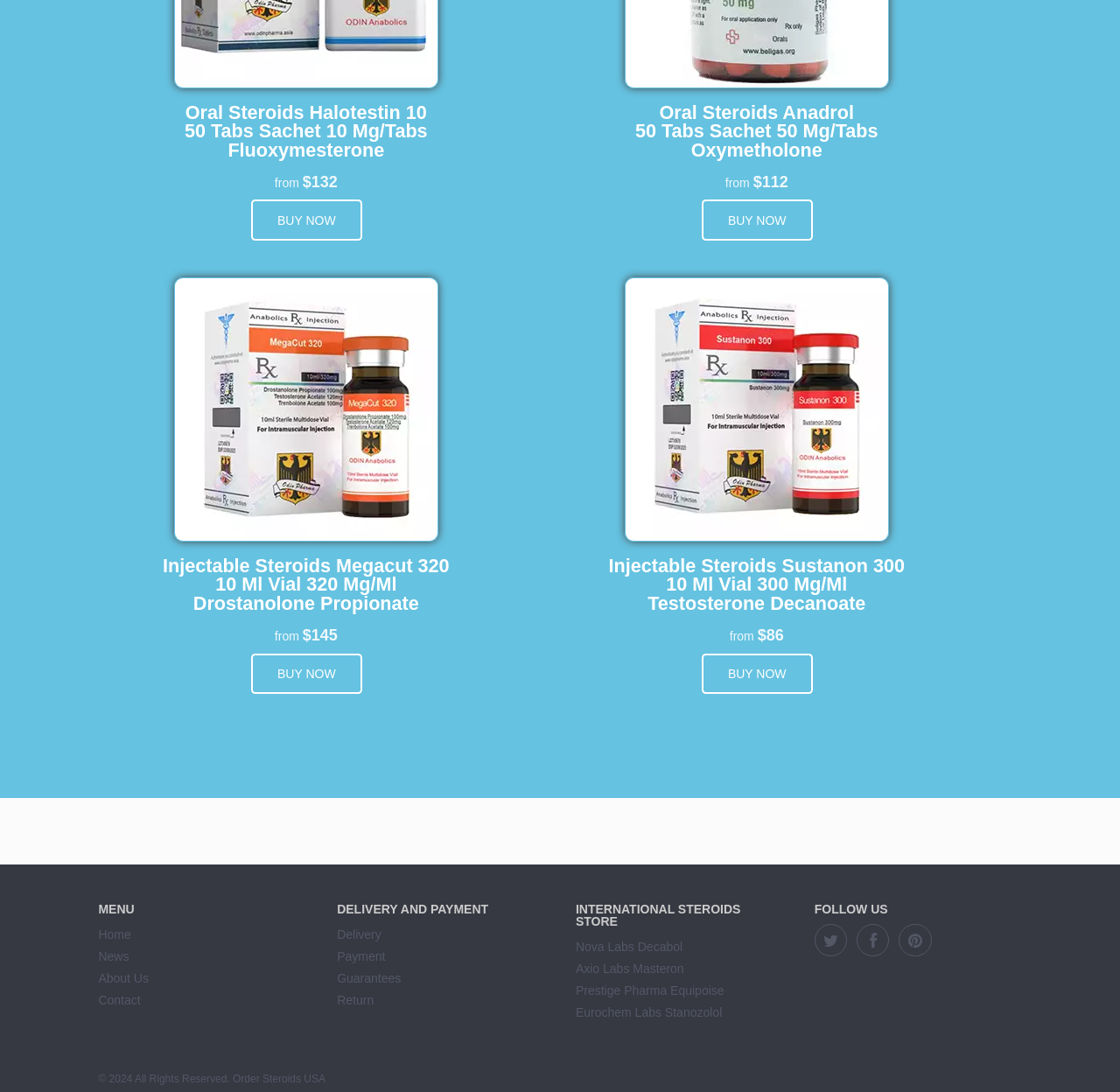Pinpoint the bounding box coordinates of the clickable area needed to execute the instruction: "Get more information about Cenzo Pharma Test P 100". The coordinates should be specified as four float numbers between 0 and 1, i.e., [left, top, right, bottom].

[0.645, 0.747, 0.75, 0.781]